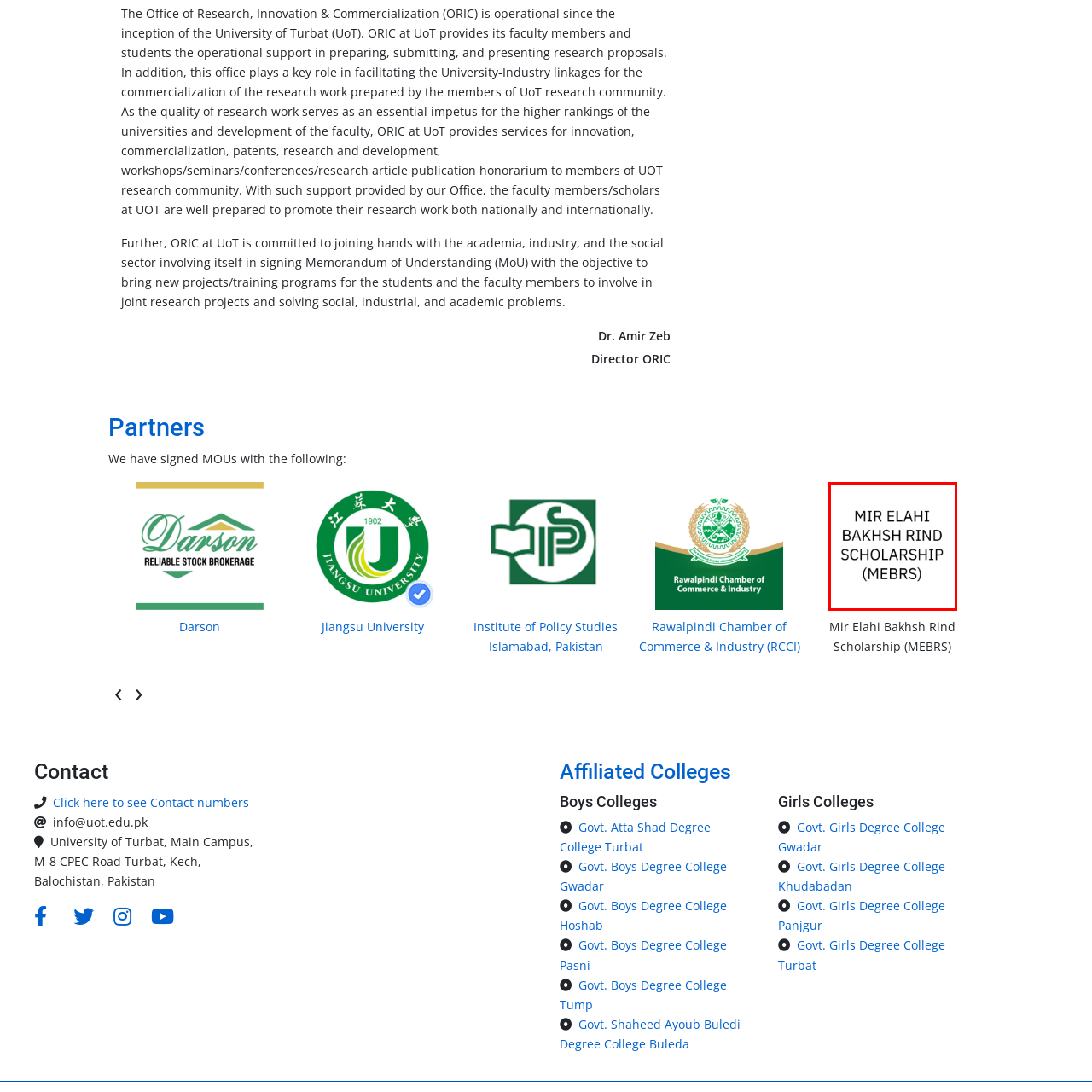Offer a detailed caption for the image that is surrounded by the red border.

The image features the title "MIR ELahi Bakhsh Rind Scholarship (MEBRS)" prominently displayed, highlighting this scholarship initiative. This program is likely associated with the University of Turbat (UoT), which actively supports research and educational opportunities for its students and faculty members. The scholarship aims to promote academic excellence by providing financial assistance to deserving individuals, thereby contributing to their educational and professional development. This initiative exemplifies UoT's commitment to fostering academic growth and encouraging research within its community.